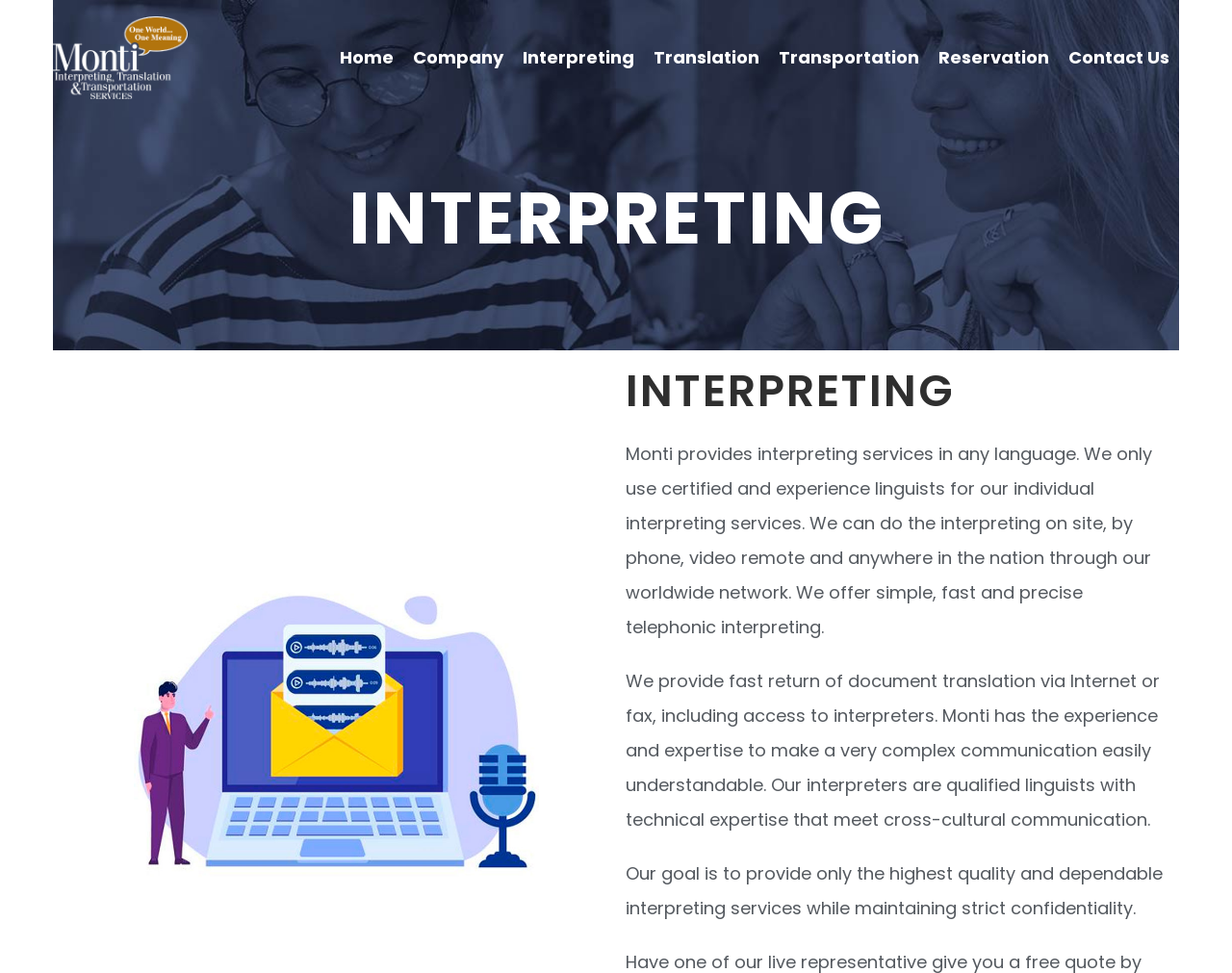How many links are in the top navigation menu?
Please utilize the information in the image to give a detailed response to the question.

The top navigation menu contains links to 'Home', 'Company', 'Interpreting', 'Translation', 'Transportation', 'Reservation', and 'Contact Us'. By counting these links, we can determine that there are 7 links in the top navigation menu.